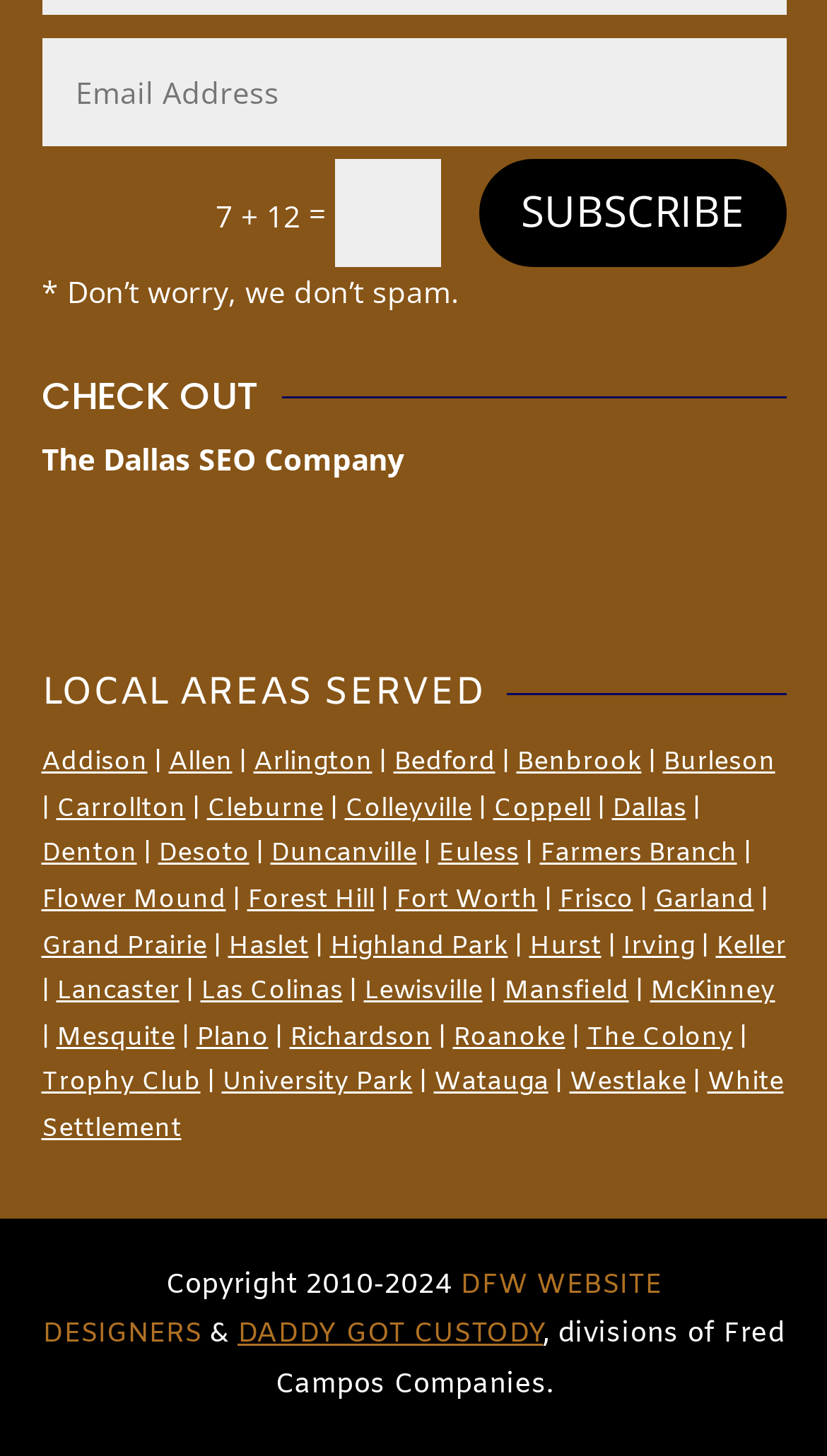Find the bounding box coordinates of the element to click in order to complete the given instruction: "Check out DFW WEBSITE DESIGNERS."

[0.051, 0.87, 0.8, 0.929]